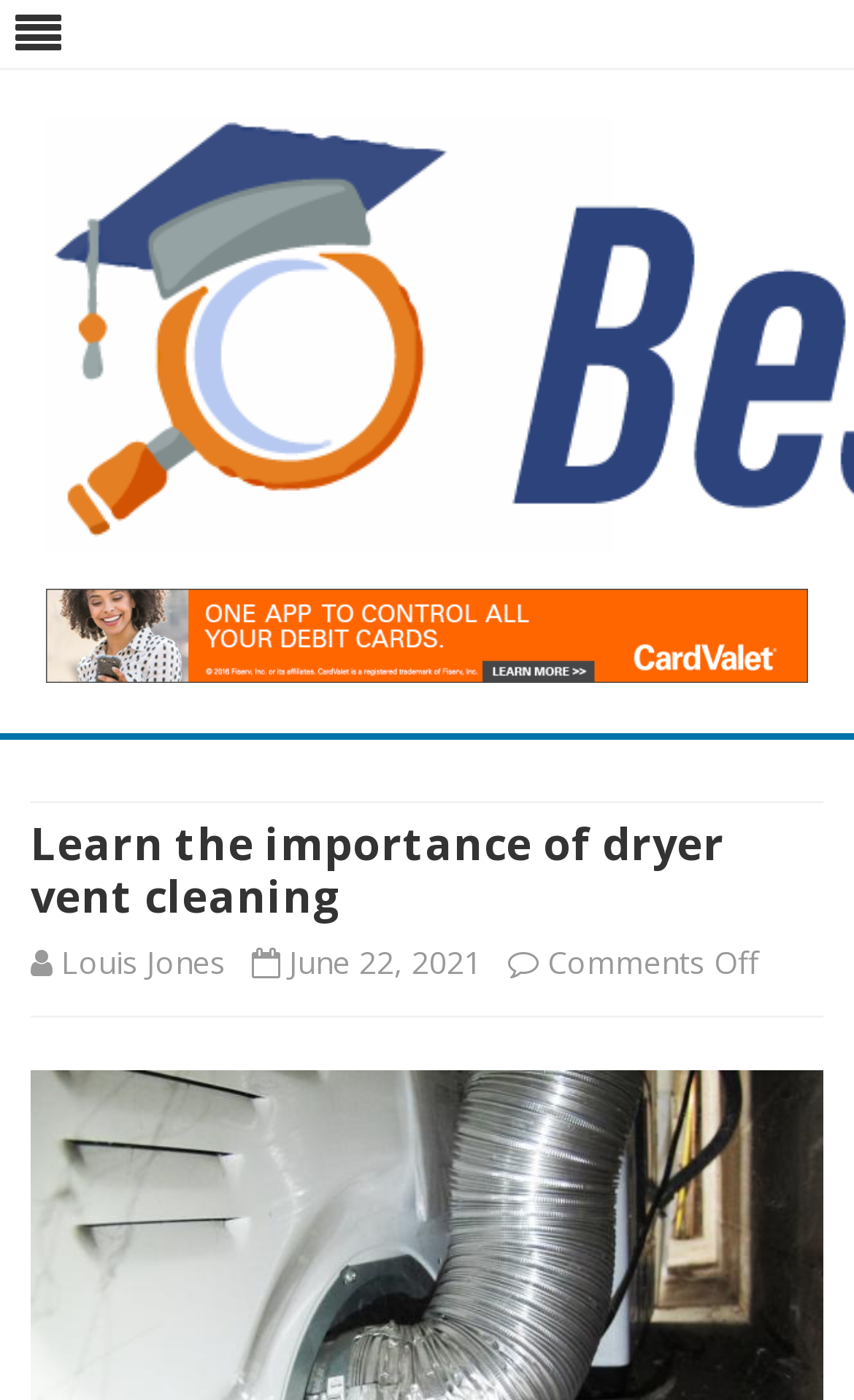Respond to the following question using a concise word or phrase: 
How many comments are there on the article?

Comments Off